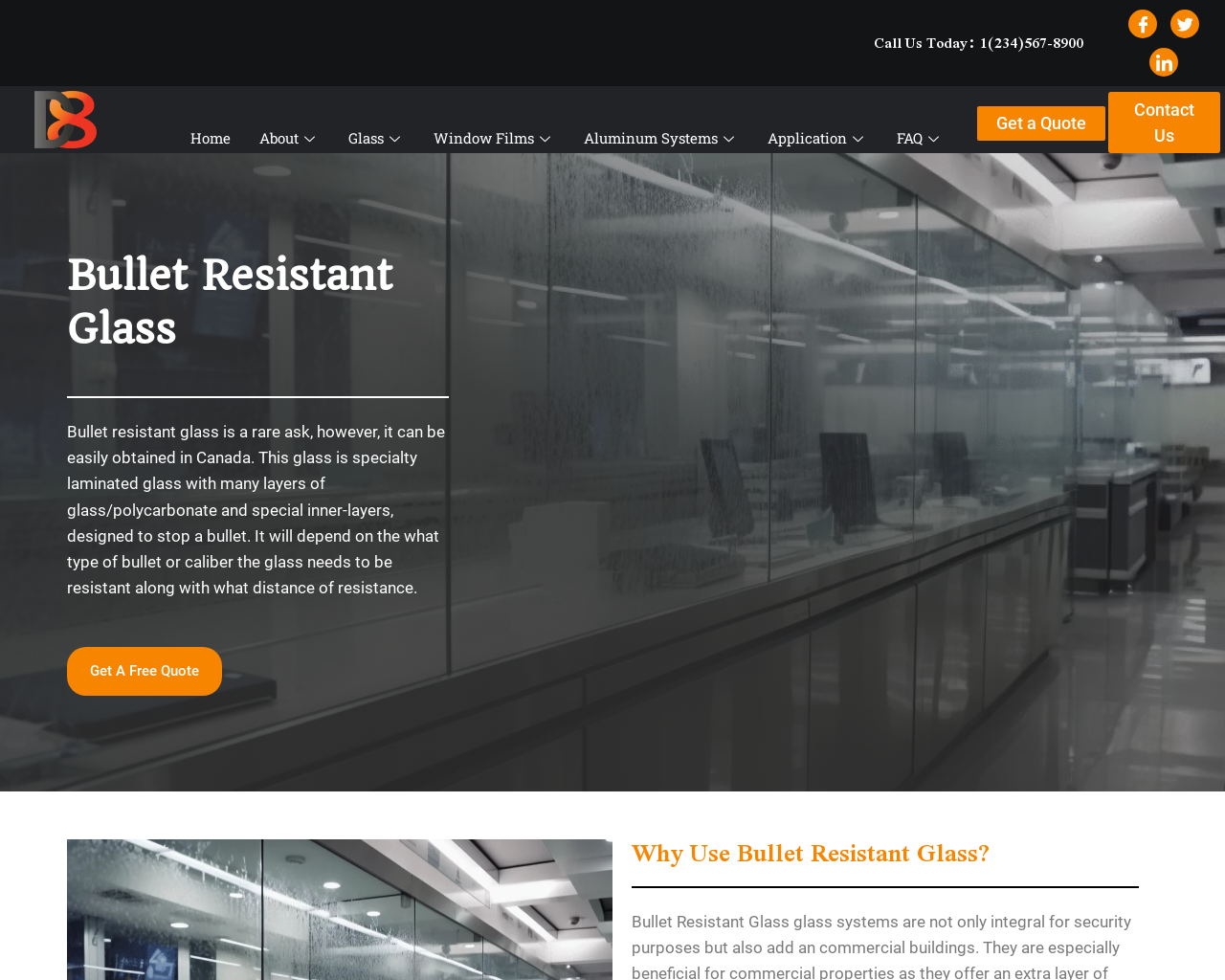Determine the main headline of the webpage and provide its text.

Bullet Resistant Glass